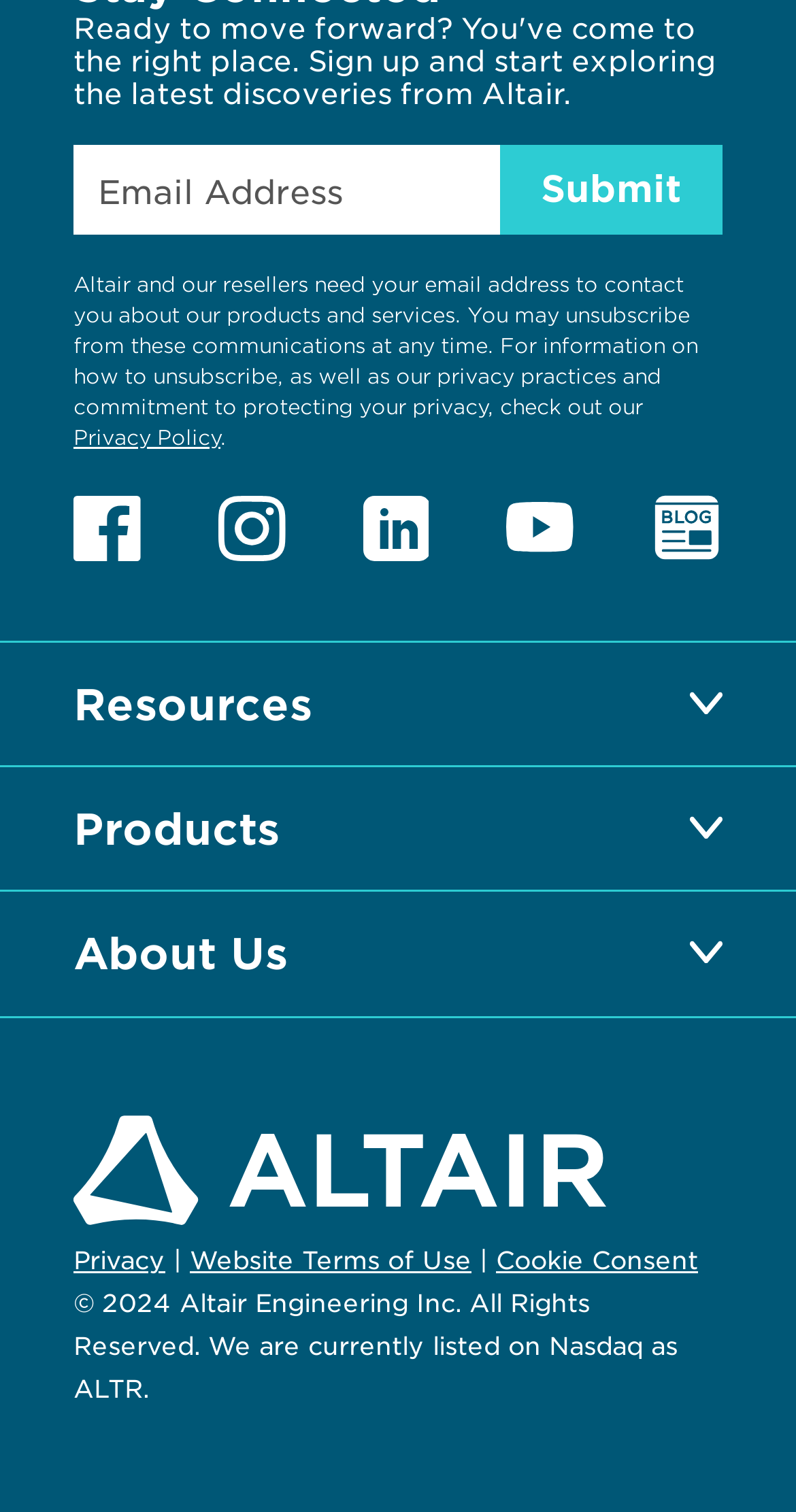What is the purpose of providing an email address?
Can you provide an in-depth and detailed response to the question?

The static text on the webpage explains that Altair and its resellers need the email address to contact the user about their products and services, which implies that the purpose of providing an email address is to receive information about these products and services.